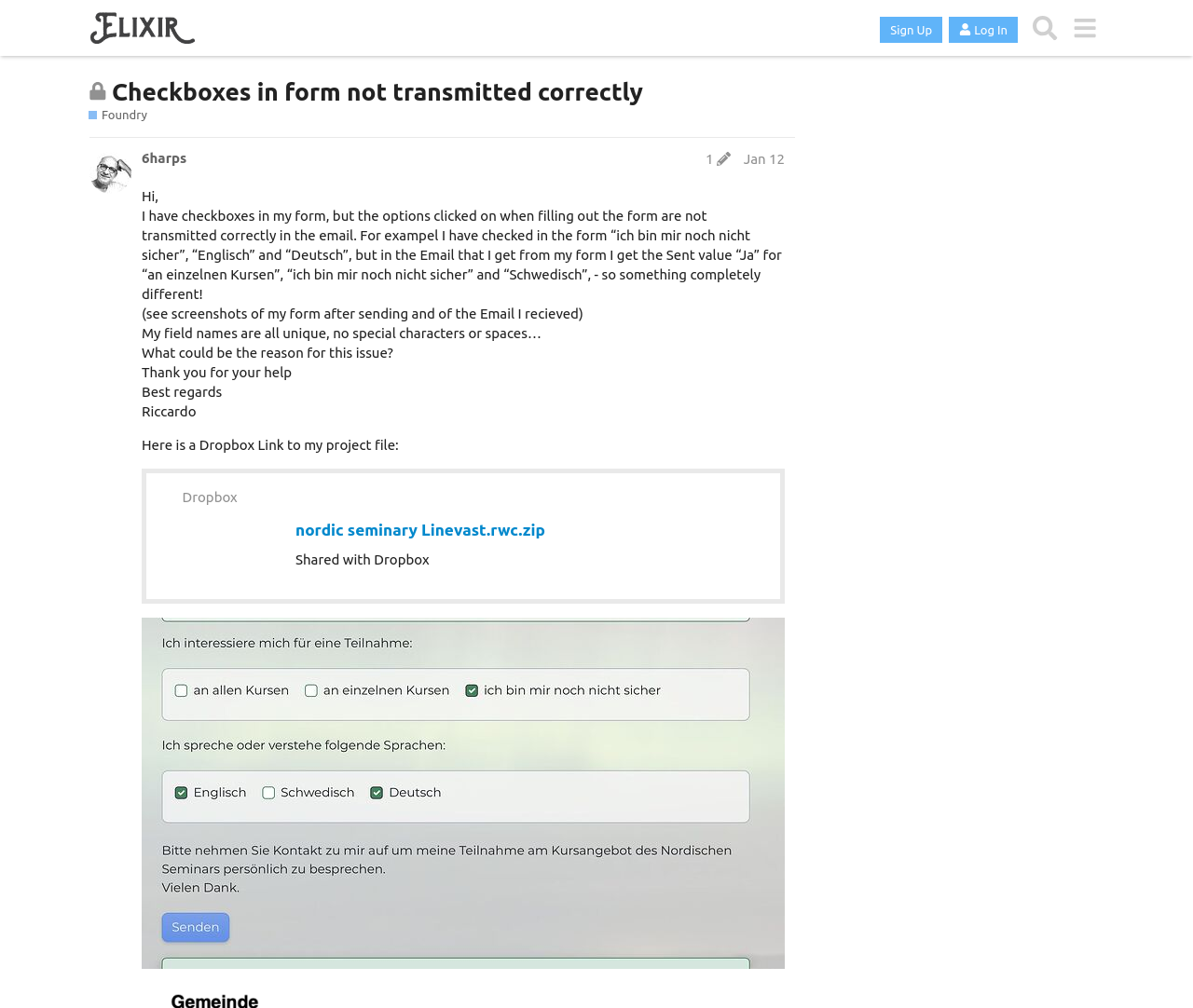Please provide a comprehensive response to the question based on the details in the image: What is the name of the site creation tool mentioned?

The site creation tool mentioned in the discussion is Foundry, which is a free-form site creation tool for RapidWeaver, as described in the link provided by the user.